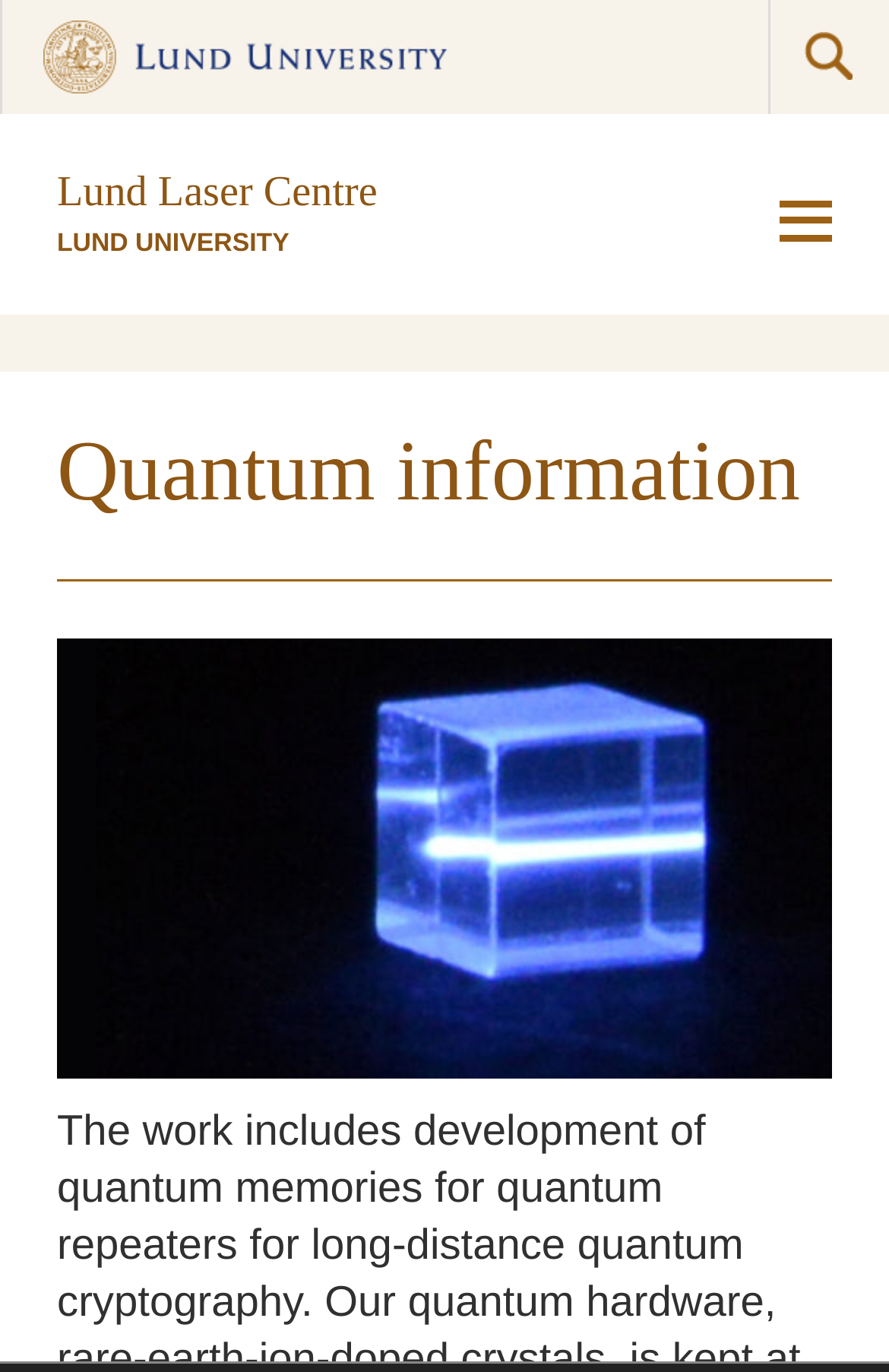Please find the bounding box for the UI component described as follows: "Lund Laser Centre".

[0.064, 0.122, 0.425, 0.157]